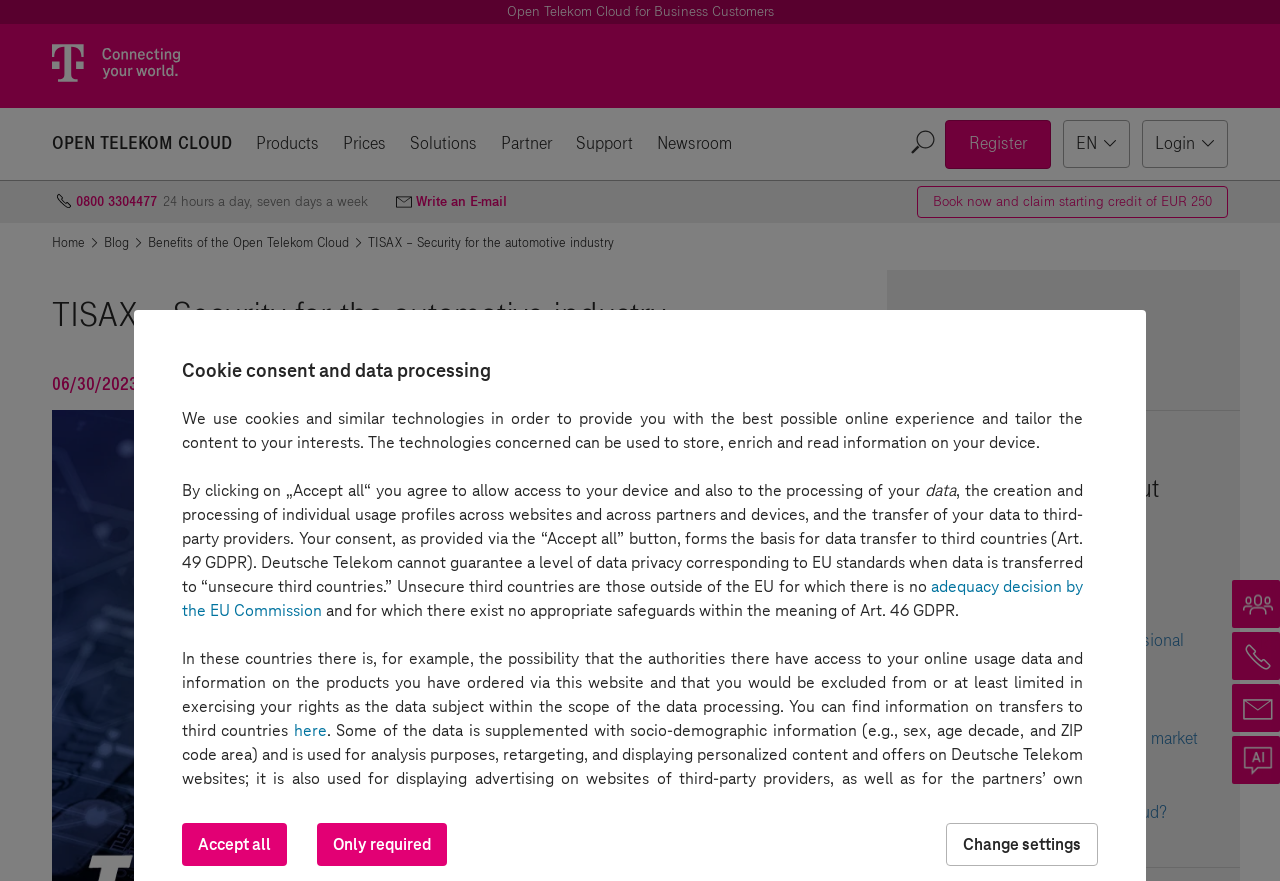What is the date of the blog post?
Refer to the screenshot and answer in one word or phrase.

06/30/2023